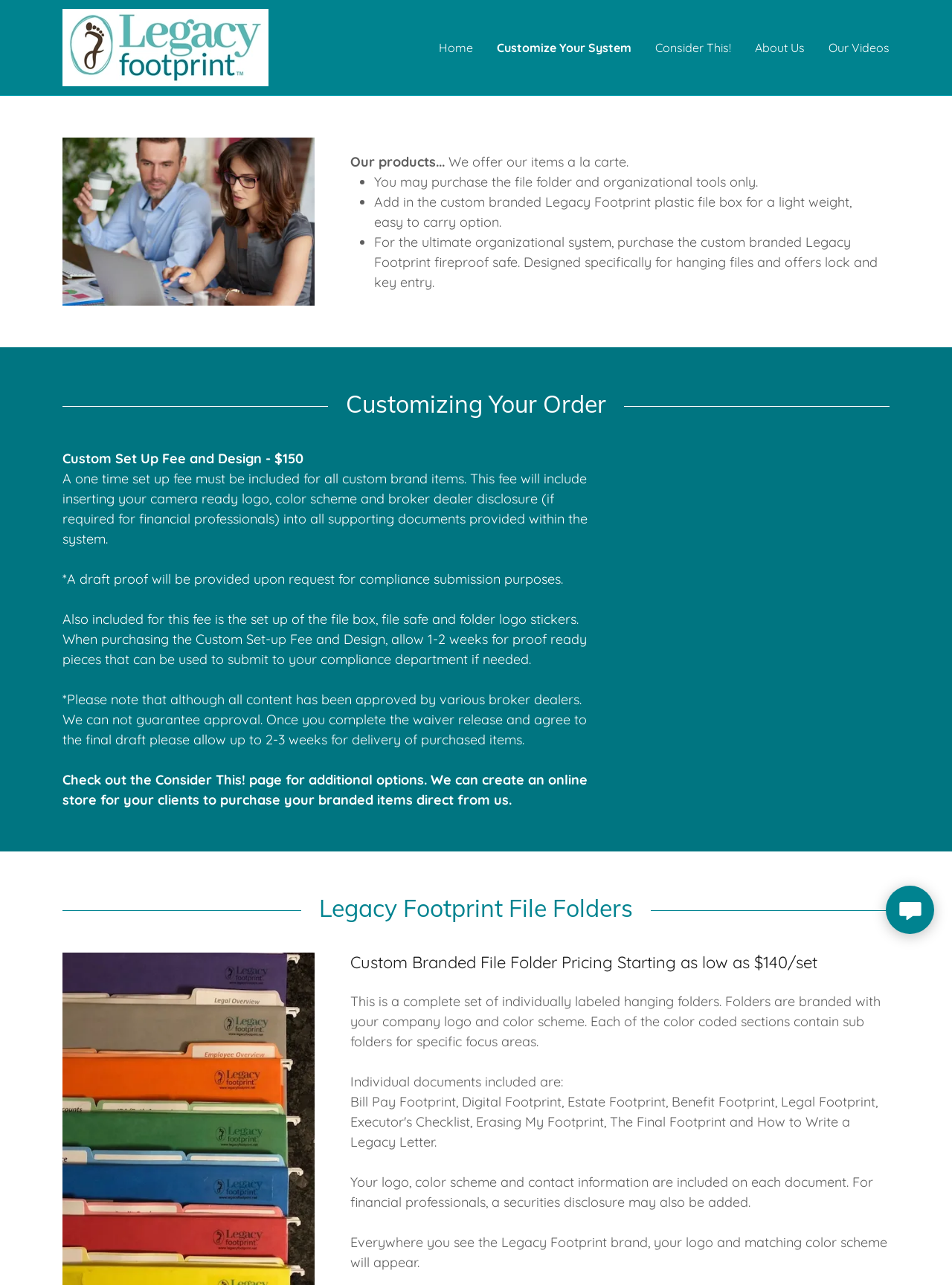Predict the bounding box of the UI element based on this description: "Home".

[0.456, 0.027, 0.502, 0.047]